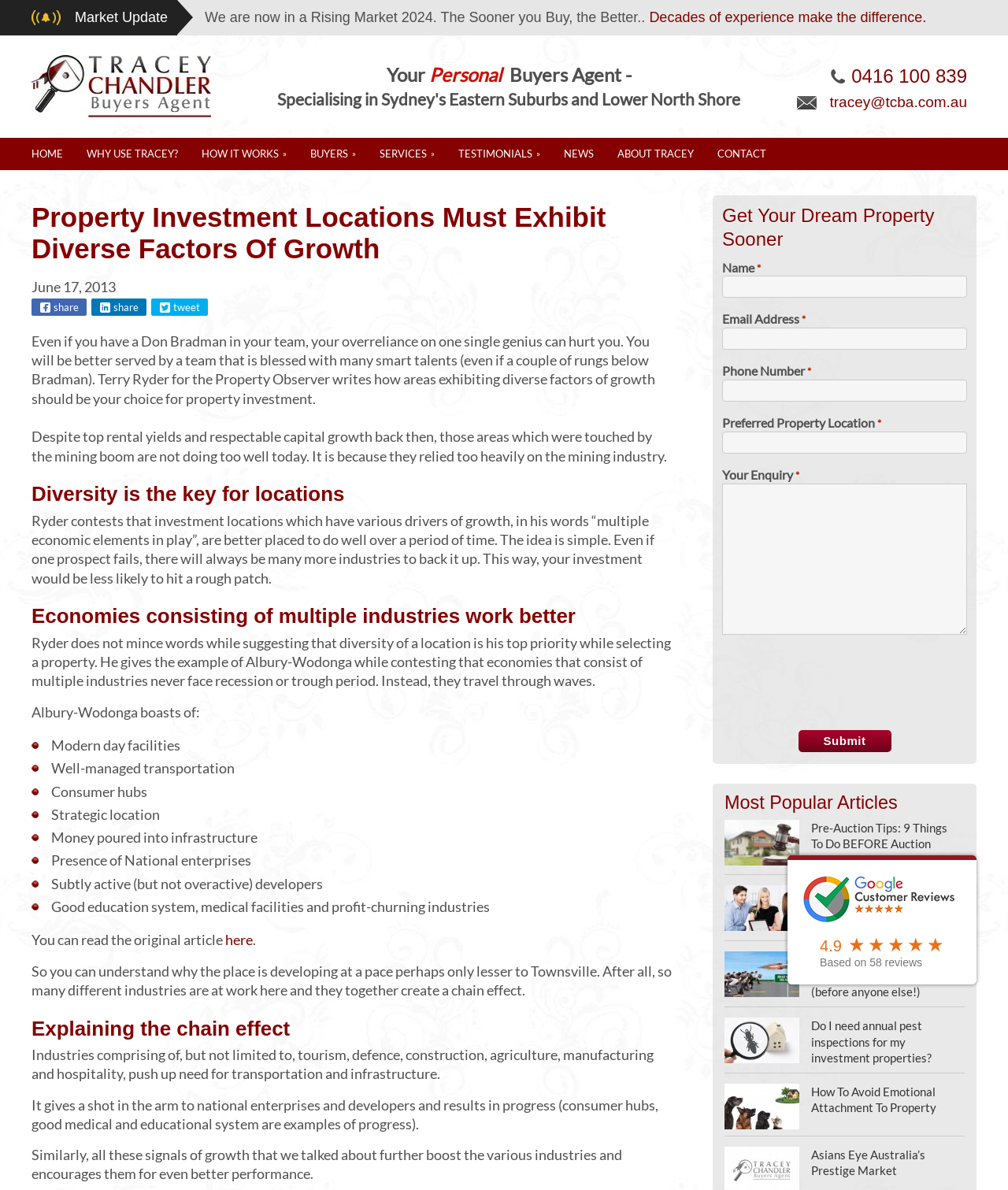Please locate and generate the primary heading on this webpage.

Property Investment Locations Must Exhibit Diverse Factors Of Growth